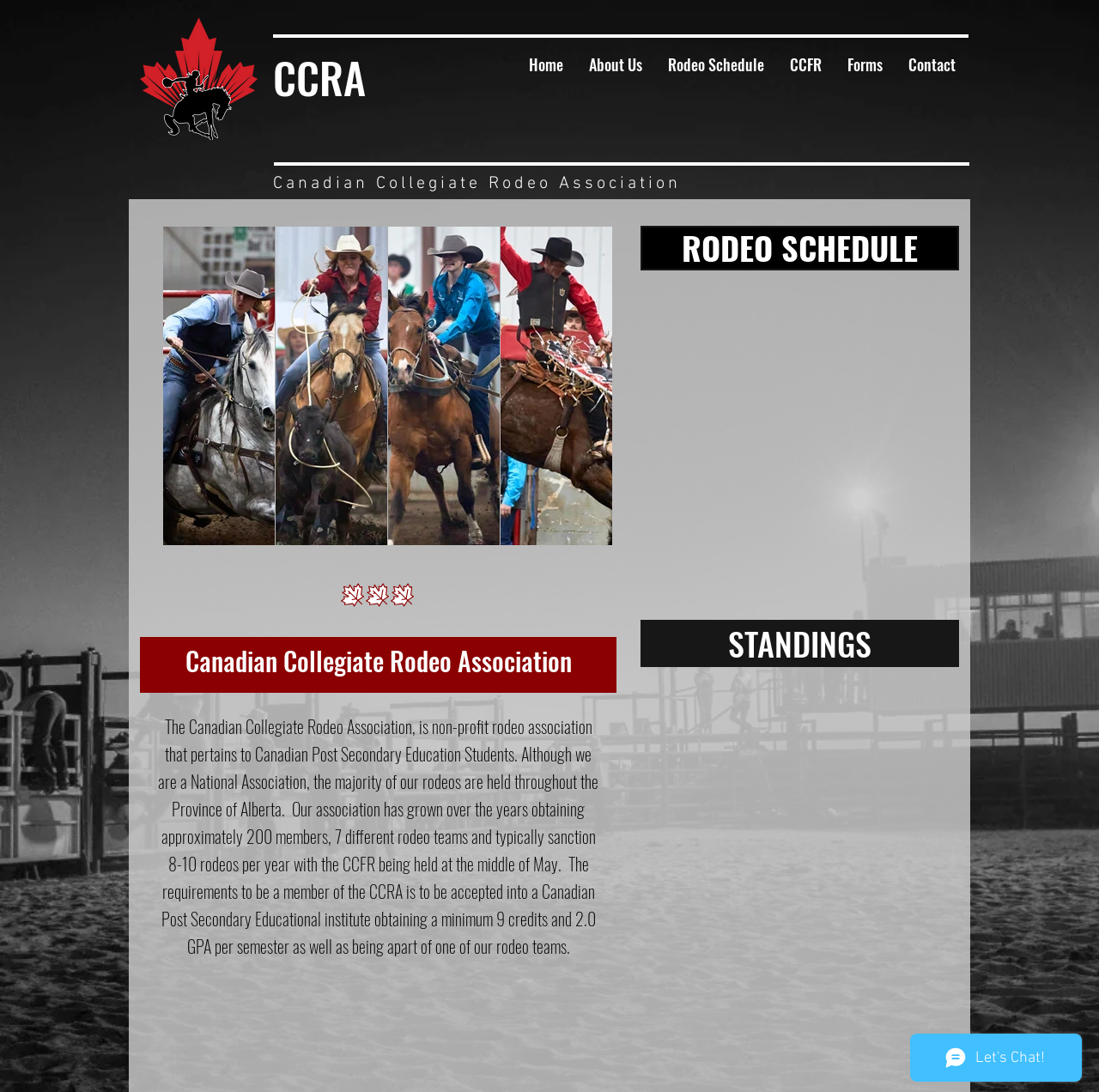Present a detailed account of what is displayed on the webpage.

The webpage is the official website of the Canadian Collegiate Rodeo Association (CCRA). At the top left corner, there is a logo image of CCRA. Below the logo, there is a navigation menu with six links: Home, About Us, Rodeo Schedule, CCFR, Forms, and Contact. 

To the right of the navigation menu, there is a heading "CCRA" followed by a paragraph of text that describes the CCRA as a non-profit rodeo association for Canadian post-secondary education students. 

Below the paragraph, there are four buttons with images, each representing a different rodeo event. To the right of these buttons, there is a link to the Rodeo Schedule and an iframe displaying an Events Calendar. 

Further down the page, there is a heading "Canadian Collegiate Rodeo Association" followed by a lengthy paragraph of text that provides more information about the CCRA, including its membership requirements, number of members, and rodeo teams. 

Finally, there is a link to STANDINGS at the bottom right corner of the page.